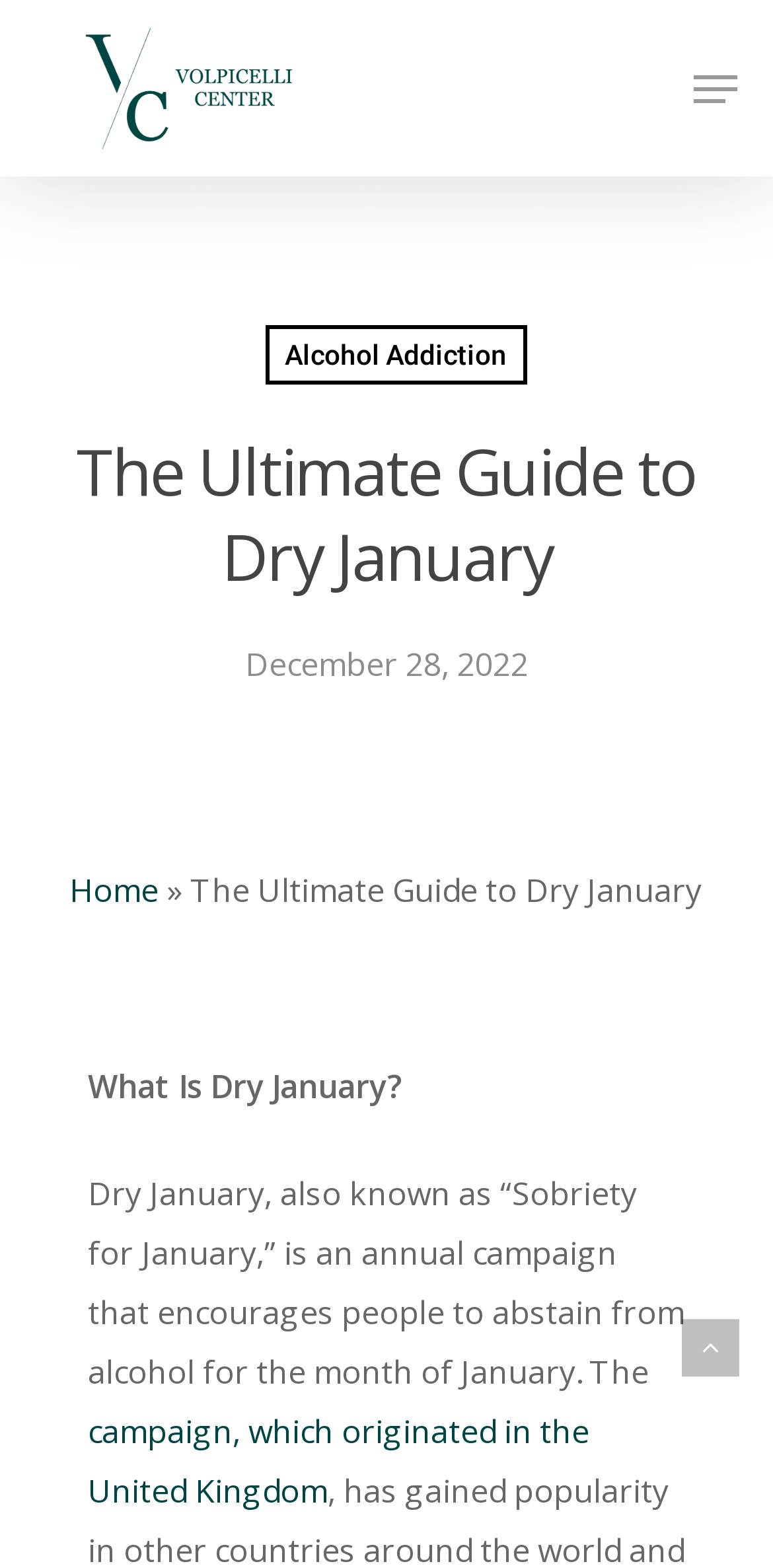Look at the image and write a detailed answer to the question: 
What is the current page in the navigation menu?

I found the answer by looking at the breadcrumbs navigation menu which shows the current page as 'The Ultimate Guide to Dry January'.